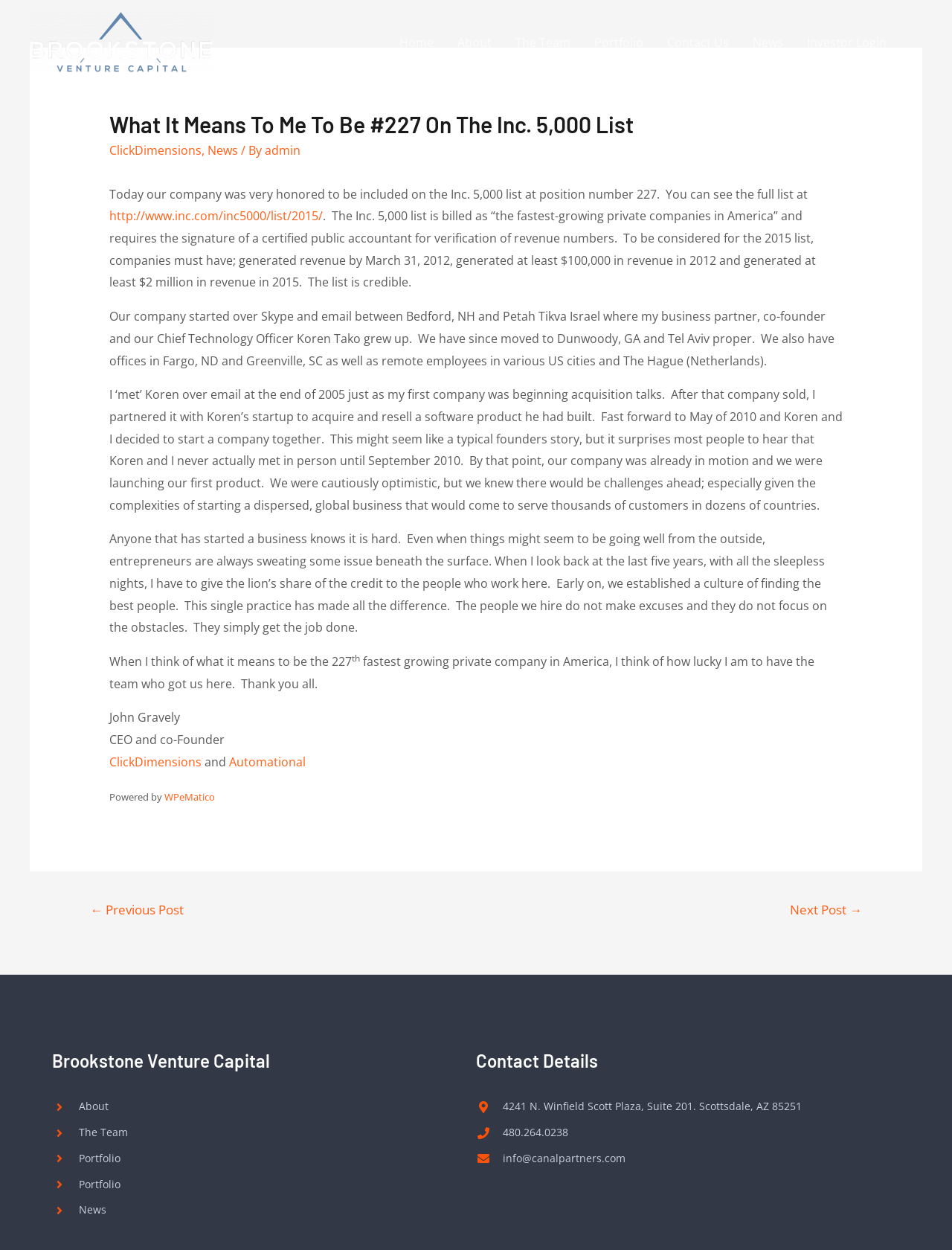Who is the CEO and co-Founder of the company?
From the image, respond with a single word or phrase.

John Gravely